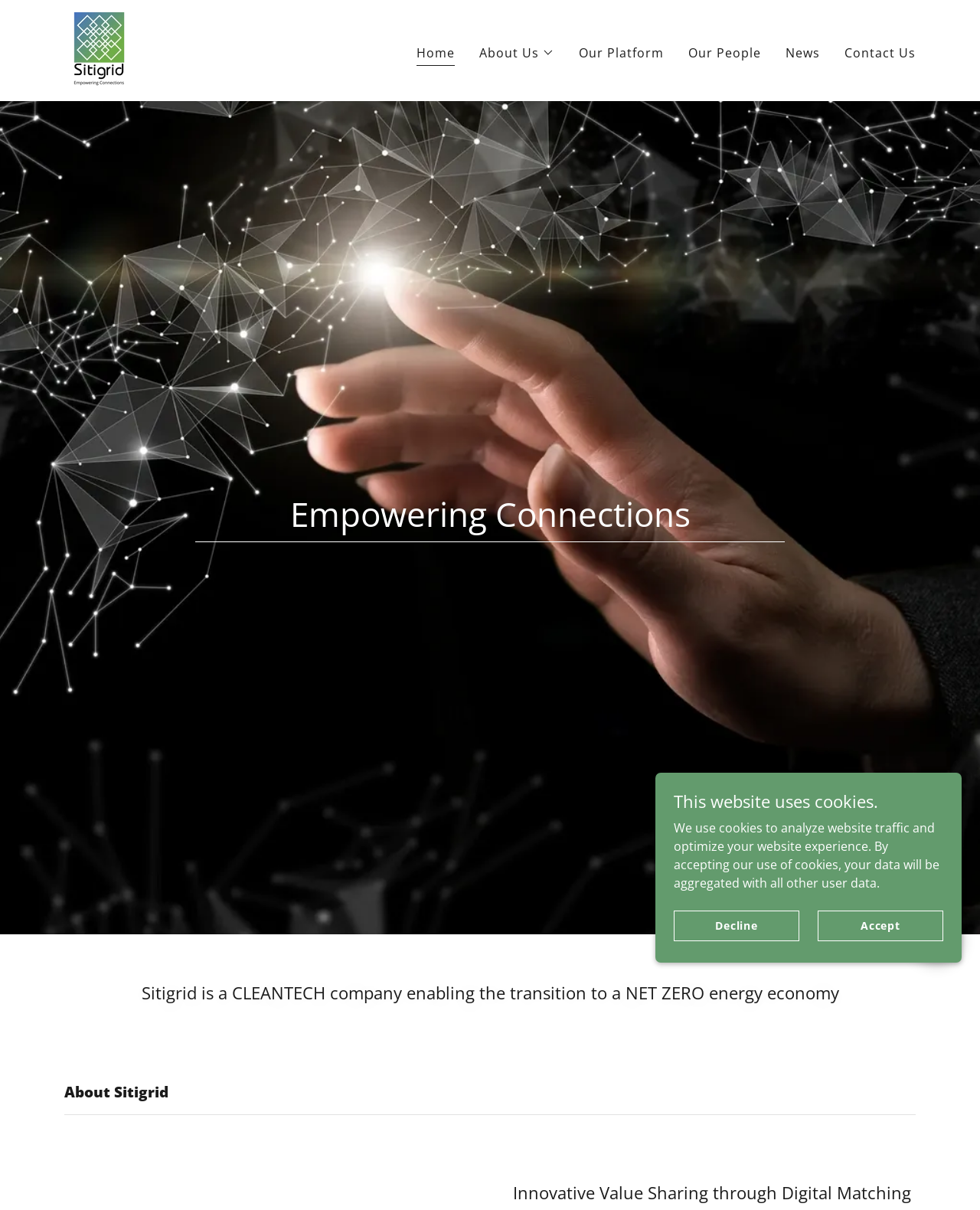Describe all visible elements and their arrangement on the webpage.

The webpage is titled "Sitigrid" and appears to be a company website. At the top, there is a main navigation menu with several links, including "Home", "About Us", "Our Platform", "Our People", "News", and "Contact Us". The "About Us" button has a dropdown menu. To the left of the navigation menu, there is a logo image with the text "Sitigrid".

Below the navigation menu, there is a large background image that spans the entire width of the page. On top of this image, there is a heading that reads "Empowering Connections". 

Further down, there is a section that describes the company, with a heading that states "Sitigrid is a CLEANTECH company enabling the transition to a NET ZERO energy economy". Below this, there is another heading that reads "About Sitigrid".

Towards the bottom of the page, there is a section with a heading that reads "Innovative Value Sharing through Digital Matching". To the right of this section, there is a small image.

At the very bottom of the page, there is a notice about cookies, with a heading that reads "This website uses cookies." Below this, there is a paragraph of text that explains the use of cookies, followed by two links to "Decline" or "Accept" the use of cookies.